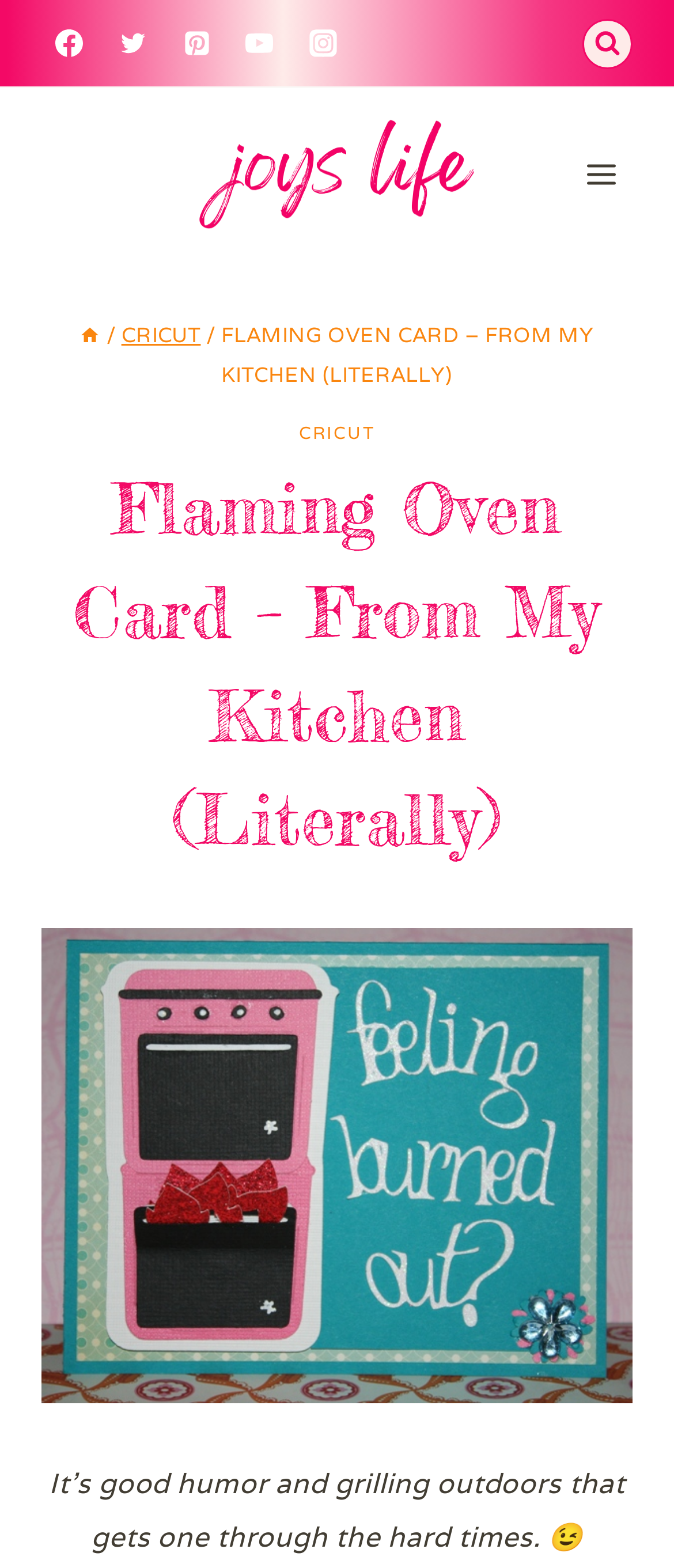How many social media links are available?
Please respond to the question with a detailed and informative answer.

I counted the number of social media links available on the webpage, which are Facebook, Twitter, Pinterest, YouTube, and Instagram.